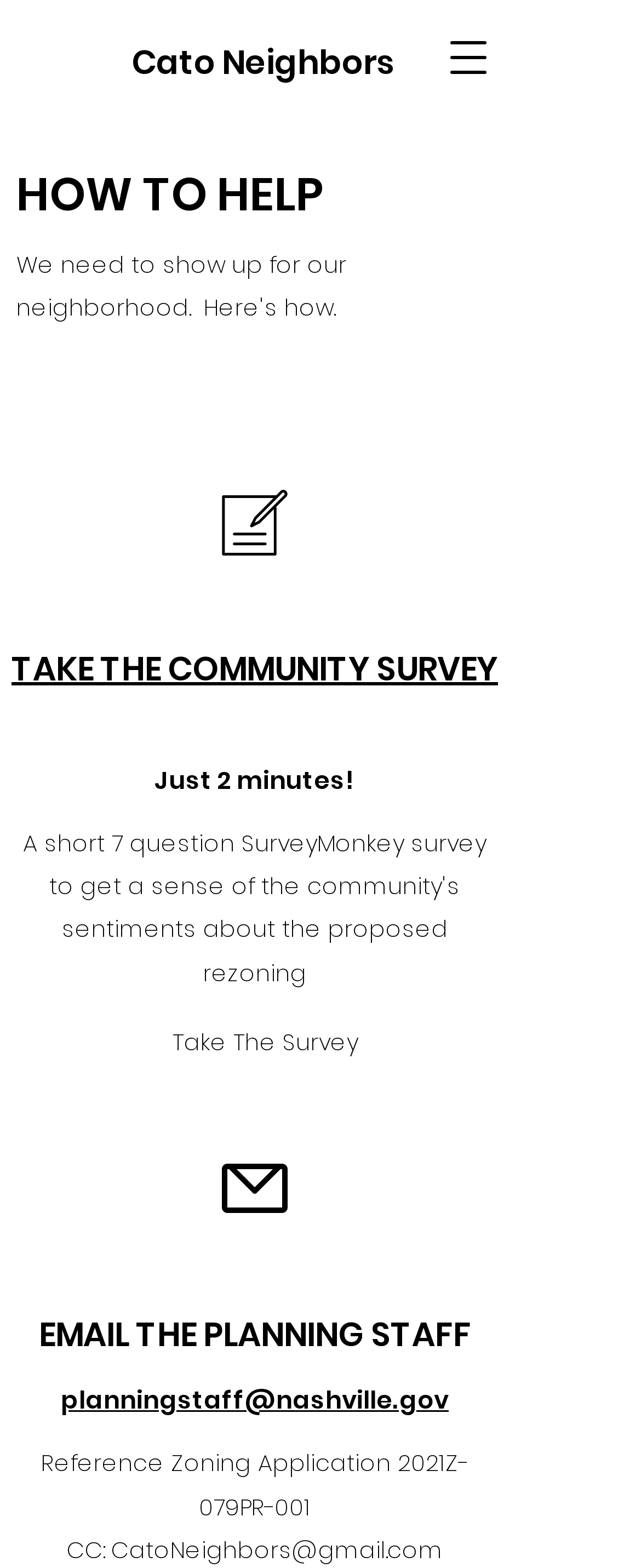What is the email address to contact the planning staff?
Look at the image and construct a detailed response to the question.

The email address can be found in the section 'EMAIL THE PLANNING STAFF' on the webpage, which provides a link to contact the planning staff directly.